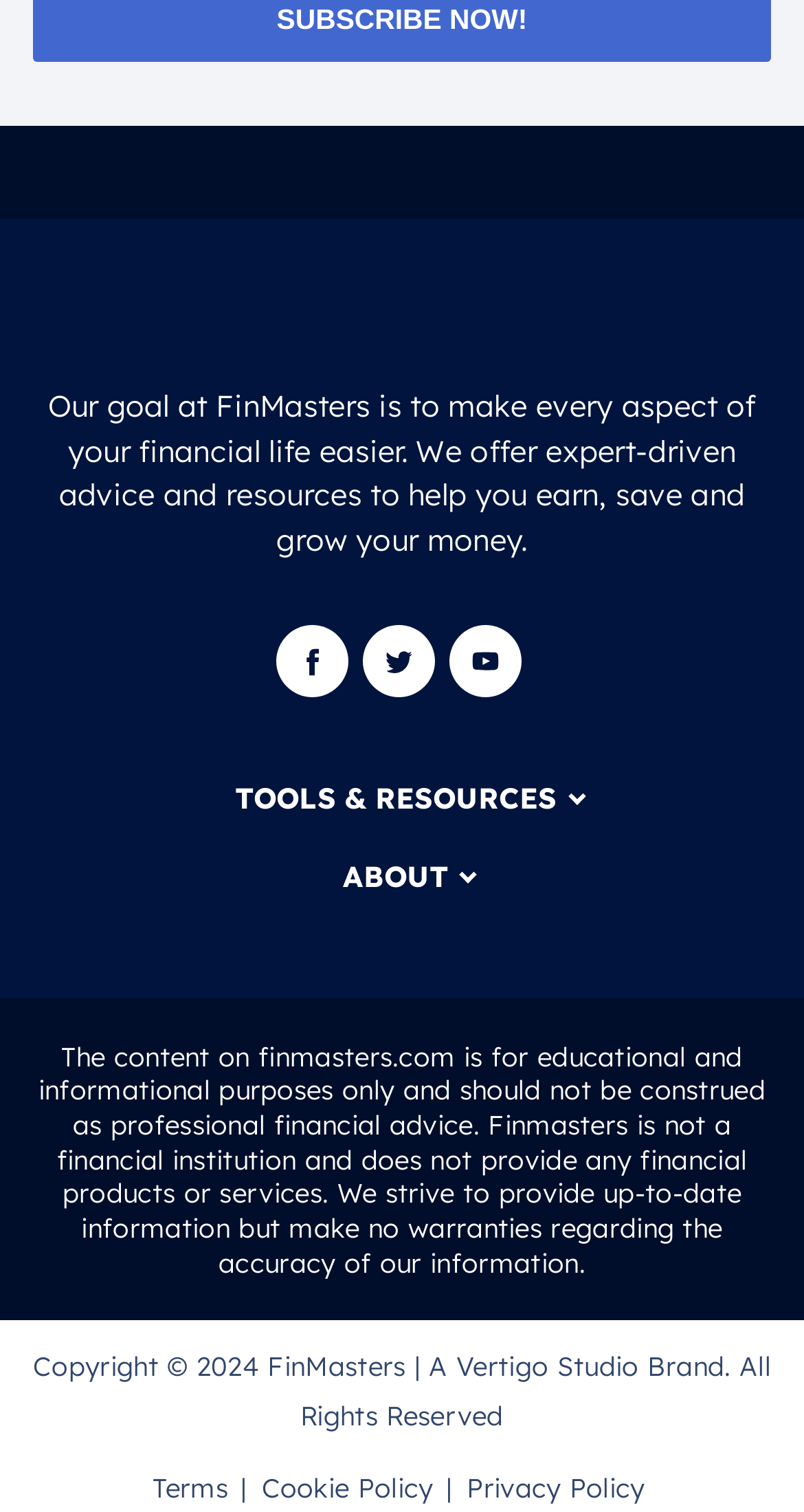What is the disclaimer about the content on the webpage?
Please ensure your answer is as detailed and informative as possible.

The disclaimer about the content on the webpage can be determined by reading the static text 'The content on finmasters.com is for educational and informational purposes only and should not be construed as professional financial advice.' which is located at the bottom of the page.